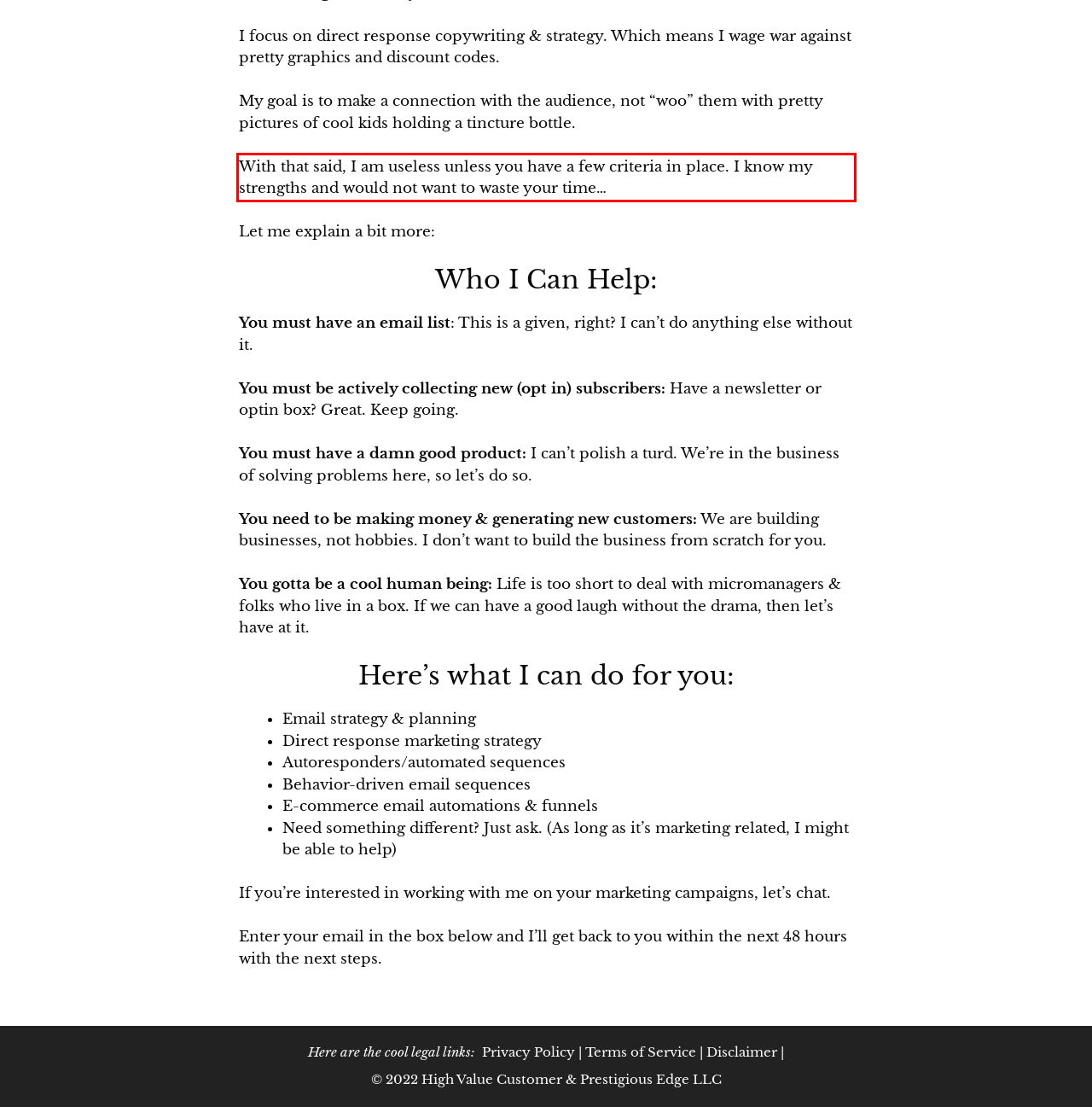Identify the red bounding box in the webpage screenshot and perform OCR to generate the text content enclosed.

With that said, I am useless unless you have a few criteria in place. I know my strengths and would not want to waste your time…